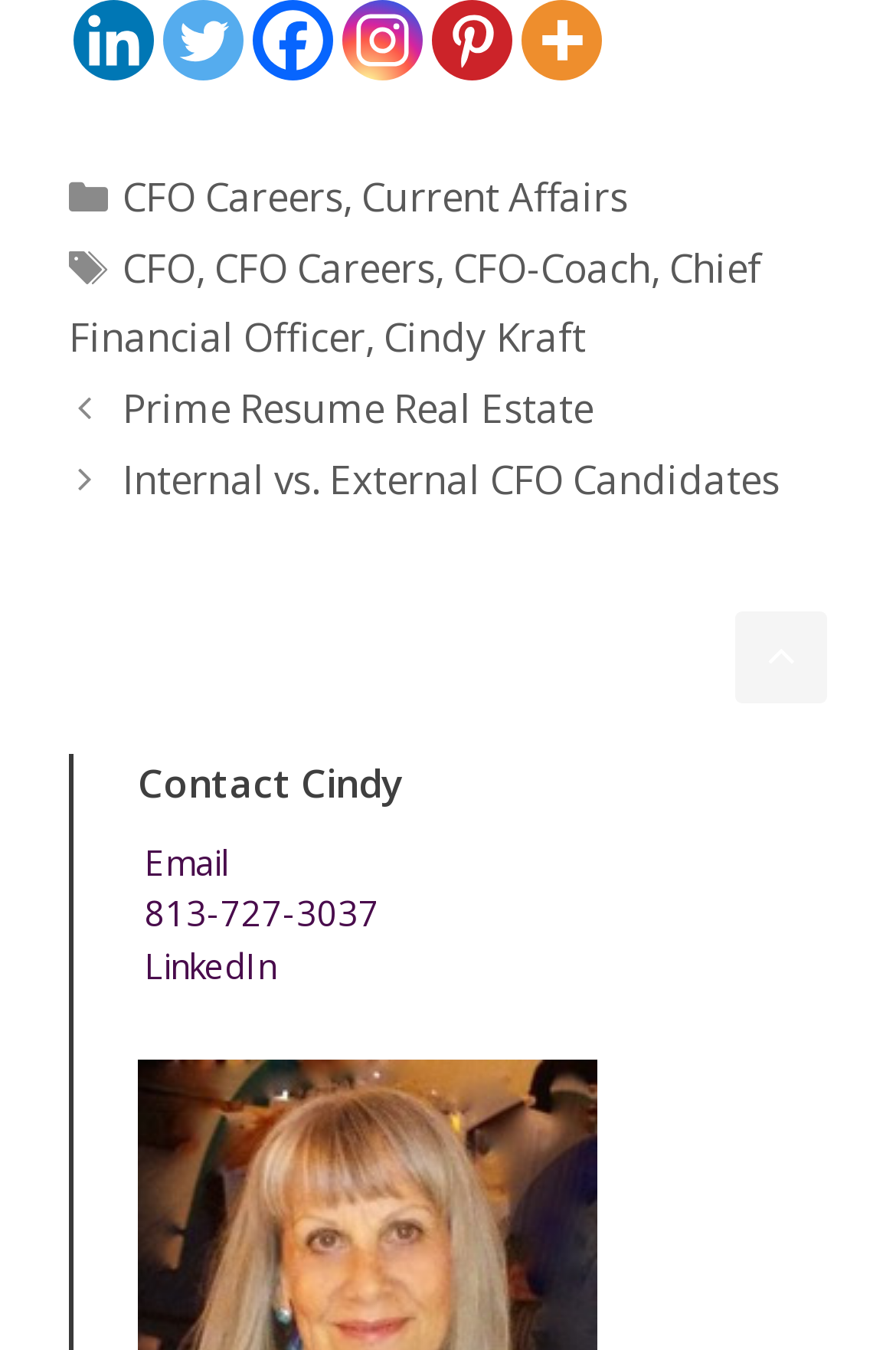What is the category of the first post?
Give a single word or phrase answer based on the content of the image.

CFO Careers